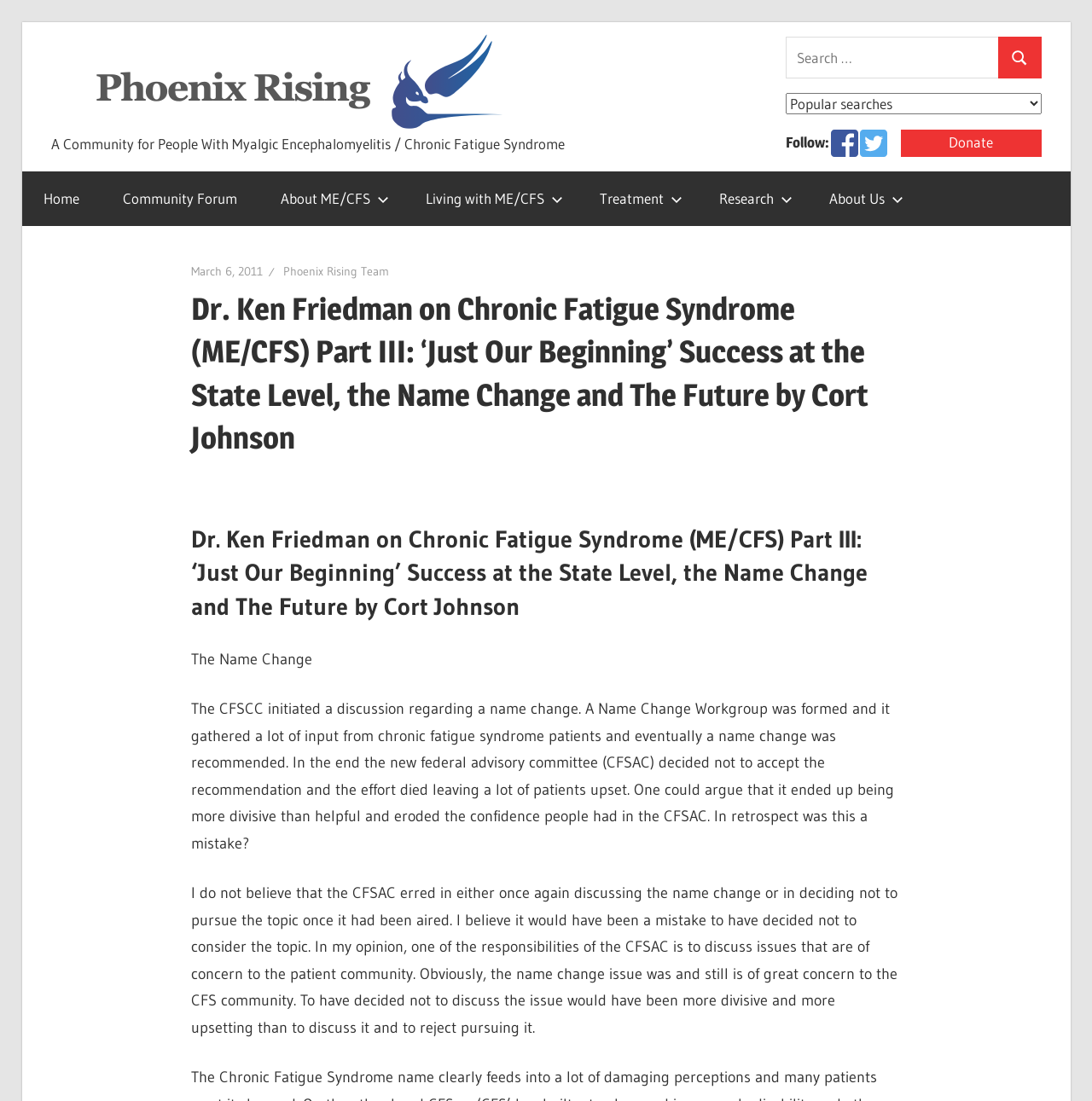Give a detailed account of the webpage.

This webpage is about Dr. Ken Friedman's discussion on Chronic Fatigue Syndrome (ME/CFS) Part III, specifically focusing on the name change and its future. At the top left corner, there is a "Skip to content" link. Next to it, there is a "Phoenix Rising" link with an accompanying image, which is also repeated on the right side of the page. Below these elements, there is a community description stating "A Community for People With Myalgic Encephalomyelitis / Chronic Fatigue Syndrome".

On the top right corner, there is a search bar with a "Search" button and a "Follow" section that includes links to Facebook and Twitter, each with an accompanying image. There is also a "Donate" link.

The main navigation menu, labeled "Primary Menu", is located below the top elements, spanning across the page. It consists of links to "Home", "Community Forum", "About ME/CFS", "Living with ME/CFS", "Treatment", "Research", and "About Us".

The main content of the page is divided into sections. The first section has a heading that mentions Dr. Ken Friedman's discussion on Chronic Fatigue Syndrome (ME/CFS) Part III. Below this heading, there is a link to the date "March 6, 2011", and another link to the "Phoenix Rising Team". The main article starts with a heading that repeats the title, followed by a brief introduction to the topic of the name change.

The article discusses the CFSCC's initiative to change the name of Chronic Fatigue Syndrome, the formation of a Name Change Workgroup, and the eventual decision not to pursue the name change. The author reflects on whether this decision was a mistake and argues that discussing the issue was necessary to address the concerns of the patient community.

There are no images within the main content of the page, aside from the ones mentioned earlier in the "Phoenix Rising" links and the social media icons.